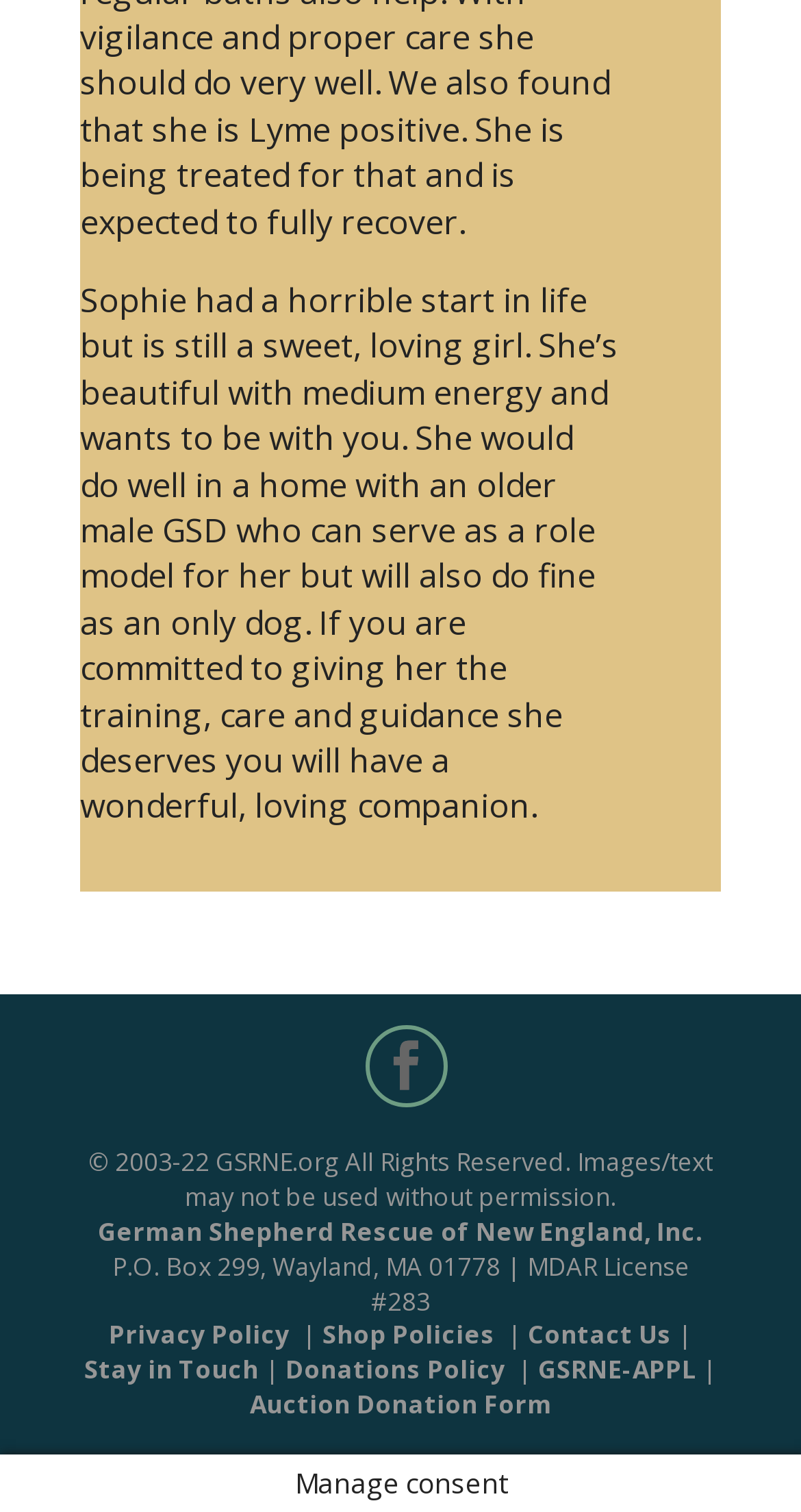Please answer the following question using a single word or phrase: 
What is the organization's name?

German Shepherd Rescue of New England, Inc.